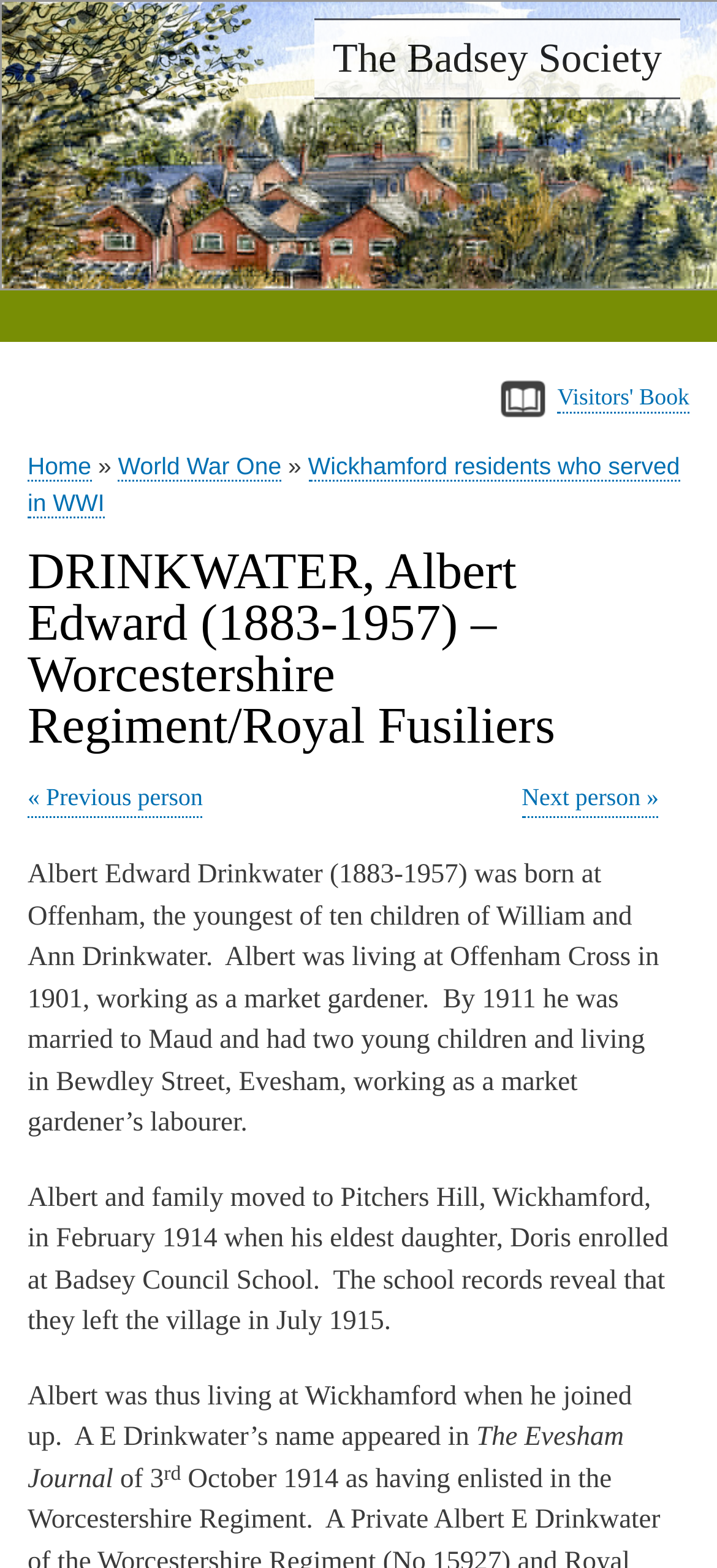Identify the bounding box coordinates for the element you need to click to achieve the following task: "Read about previous person". The coordinates must be four float values ranging from 0 to 1, formatted as [left, top, right, bottom].

[0.038, 0.497, 0.283, 0.522]